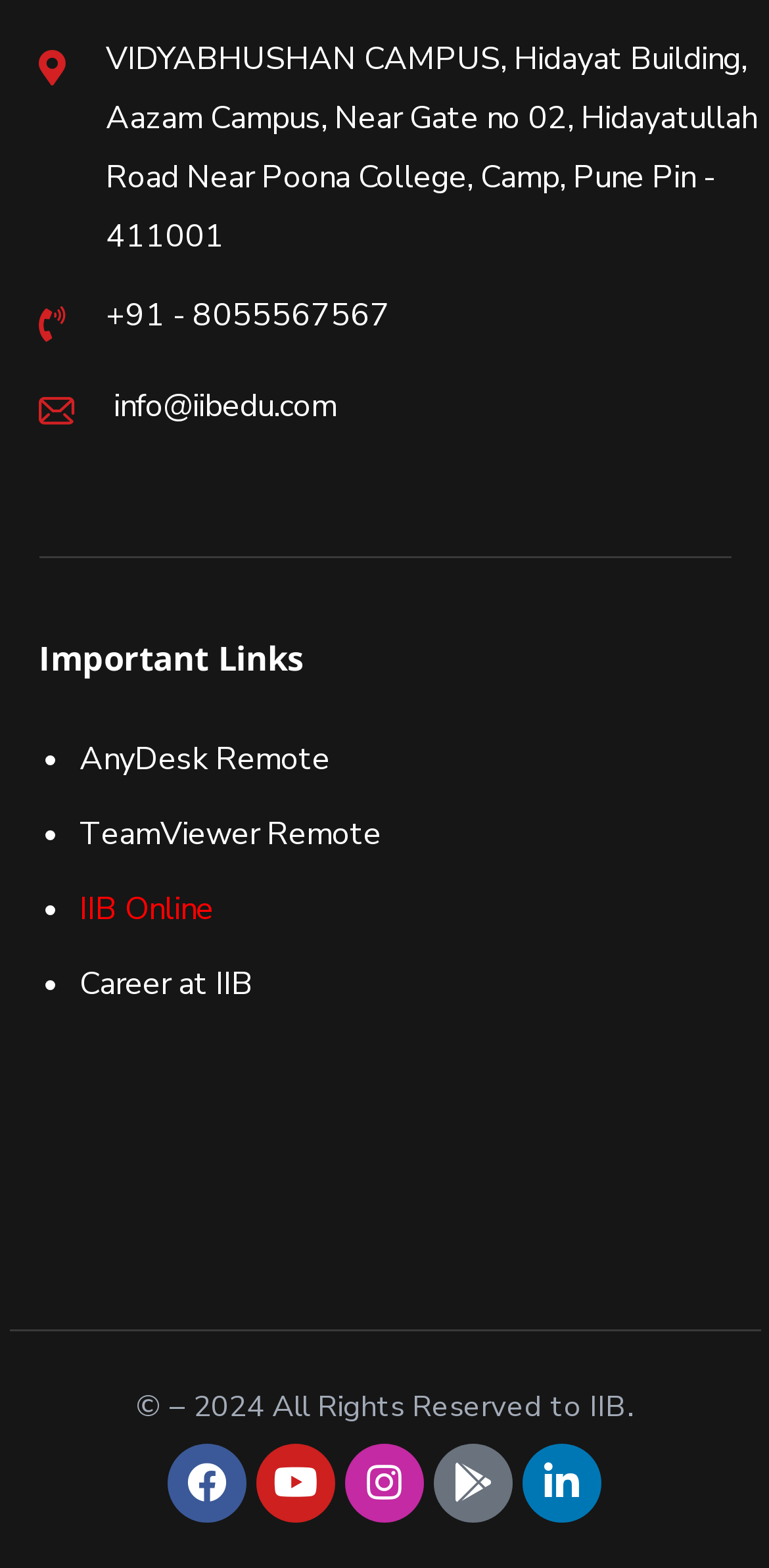Please find the bounding box coordinates of the clickable region needed to complete the following instruction: "Check IIB Online". The bounding box coordinates must consist of four float numbers between 0 and 1, i.e., [left, top, right, bottom].

[0.103, 0.565, 0.278, 0.593]